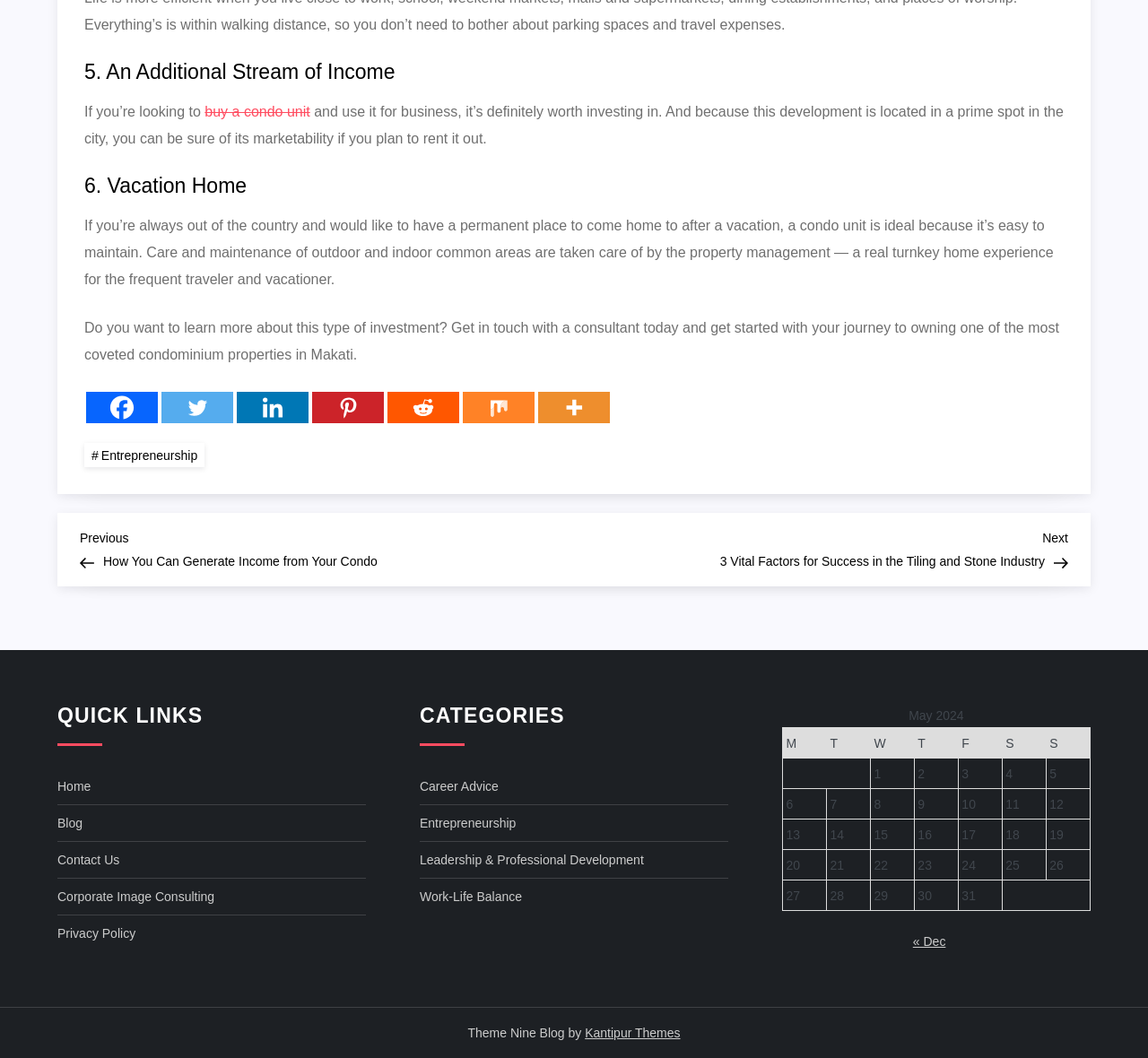Find the bounding box coordinates for the HTML element described in this sentence: "Privacy Policy". Provide the coordinates as four float numbers between 0 and 1, in the format [left, top, right, bottom].

[0.05, 0.871, 0.118, 0.893]